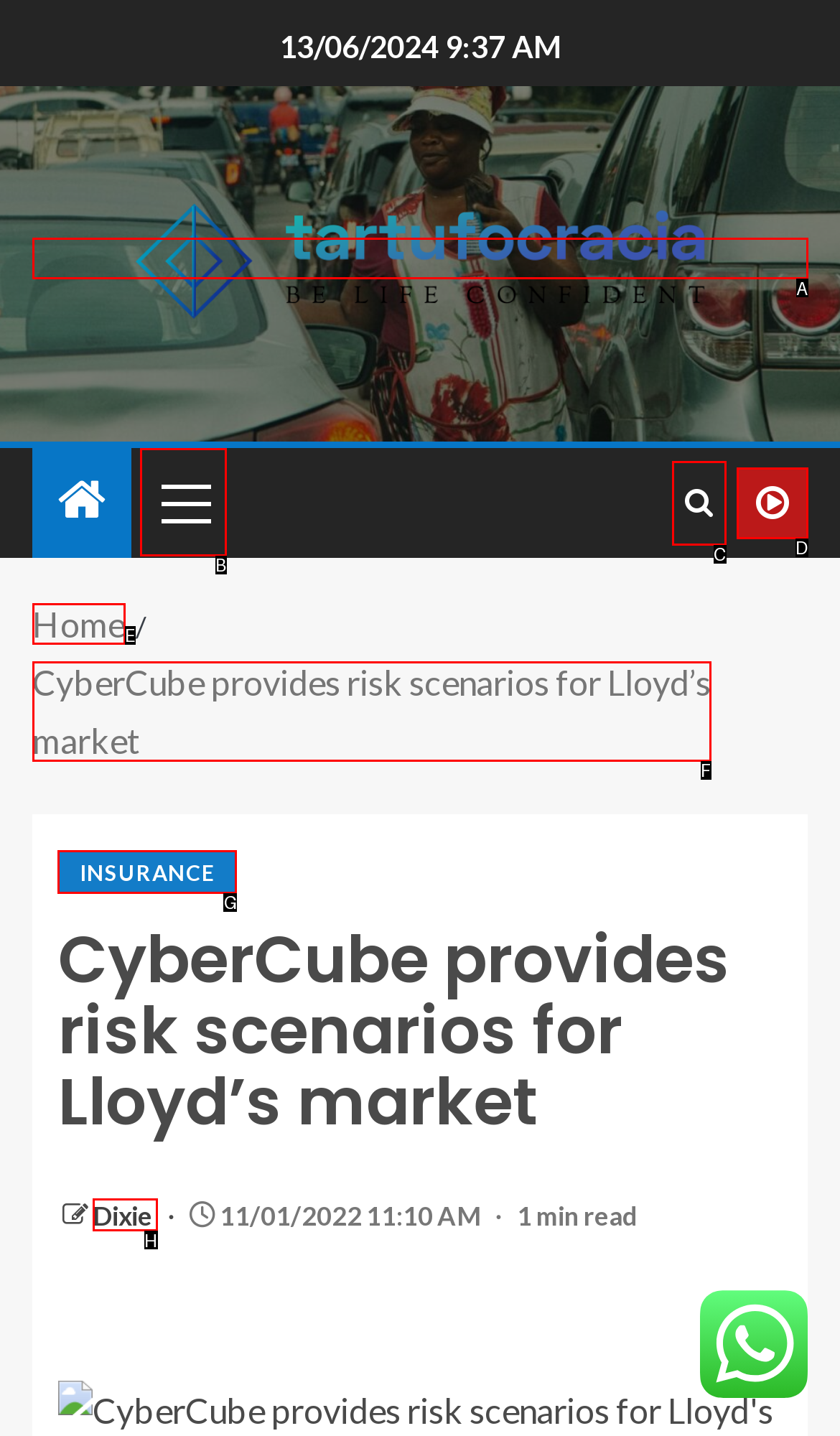Determine which letter corresponds to the UI element to click for this task: Renew a travel pass
Respond with the letter from the available options.

None